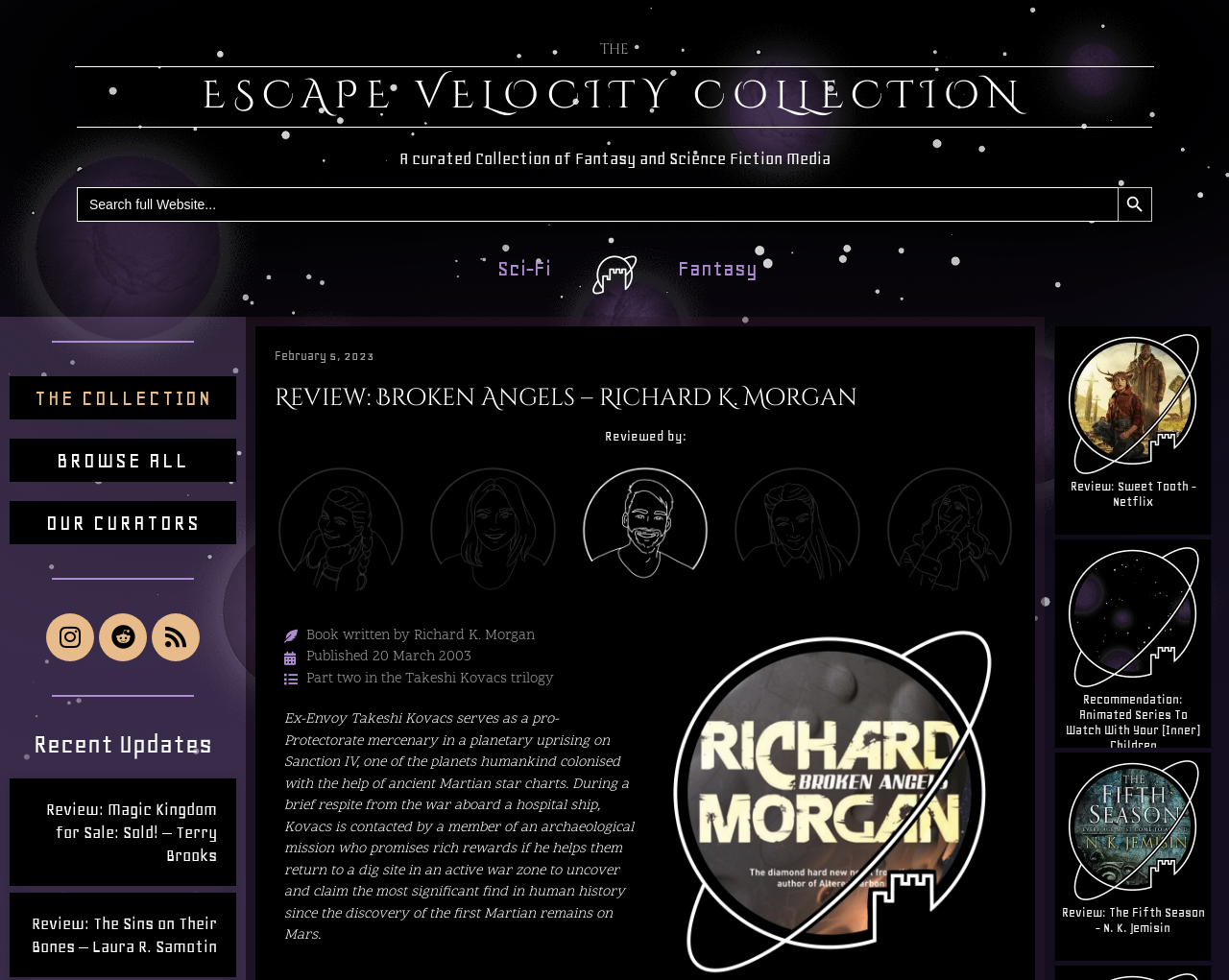Please find and report the bounding box coordinates of the element to click in order to perform the following action: "Read review of Broken Angels". The coordinates should be expressed as four float numbers between 0 and 1, in the format [left, top, right, bottom].

[0.223, 0.39, 0.698, 0.423]